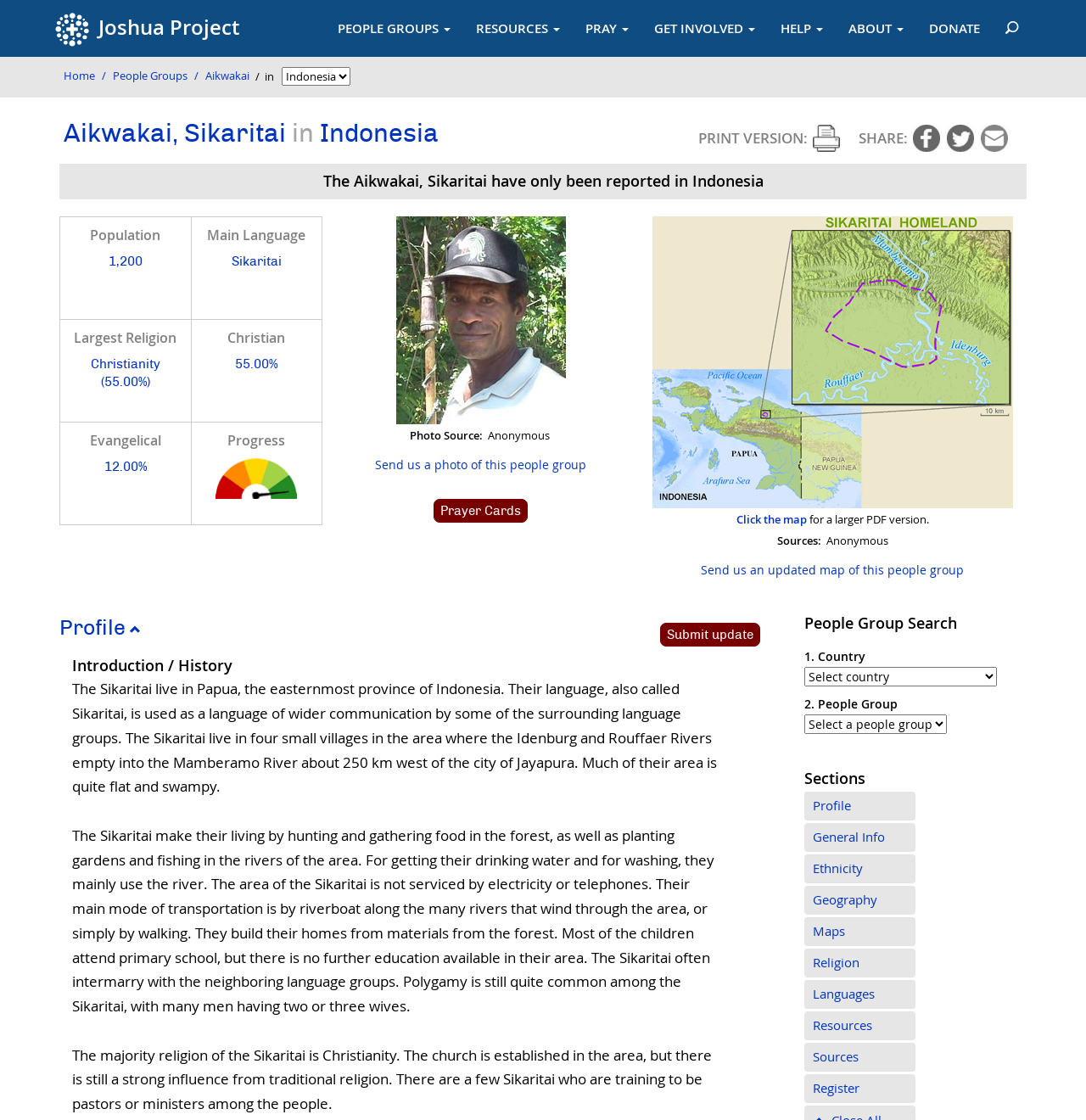From the webpage screenshot, identify the region described by 1,200. Provide the bounding box coordinates as (top-left x, top-left y, bottom-right x, bottom-right y), with each value being a floating point number between 0 and 1.

[0.1, 0.227, 0.131, 0.24]